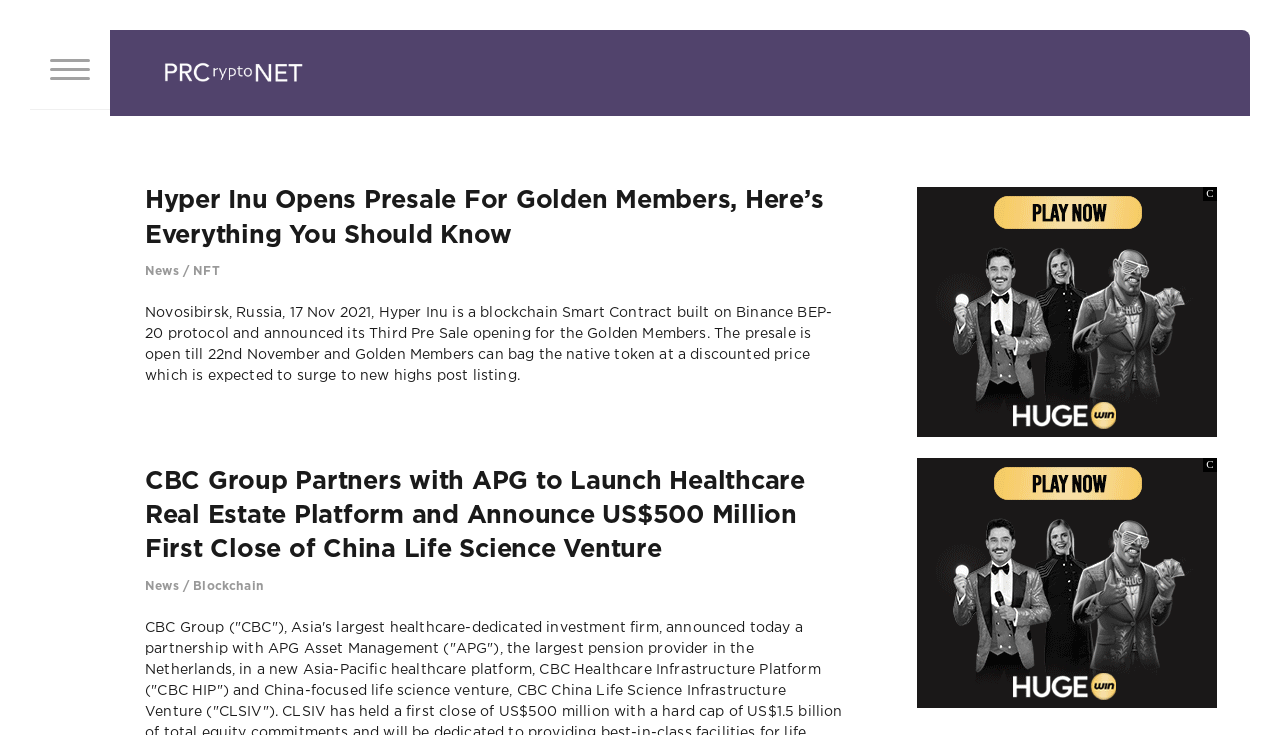Determine the bounding box coordinates for the HTML element mentioned in the following description: "Blockchain". The coordinates should be a list of four floats ranging from 0 to 1, represented as [left, top, right, bottom].

[0.151, 0.79, 0.206, 0.805]